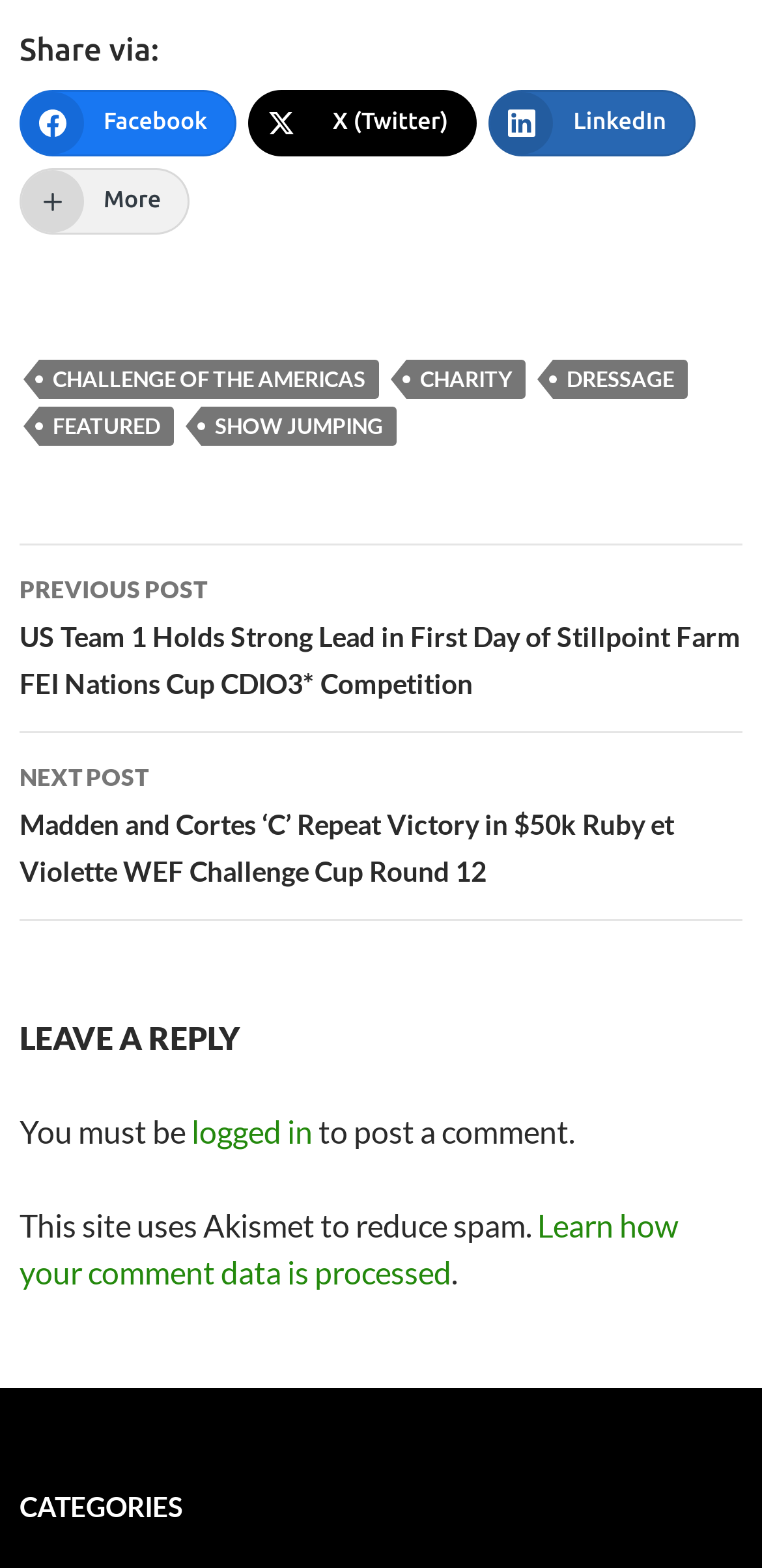Respond to the question below with a single word or phrase:
What is the purpose of Akismet on this site?

Reduce spam